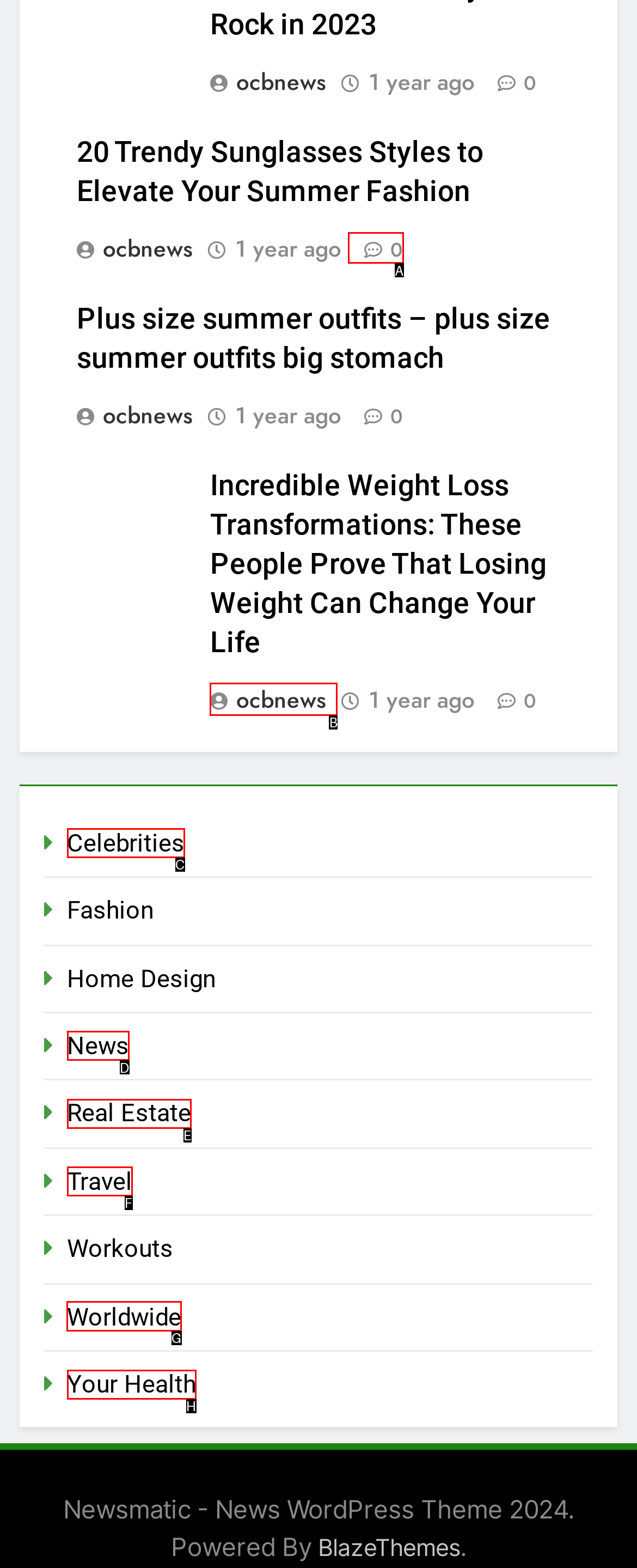Please indicate which option's letter corresponds to the task: browse the 'Worldwide' section by examining the highlighted elements in the screenshot.

G